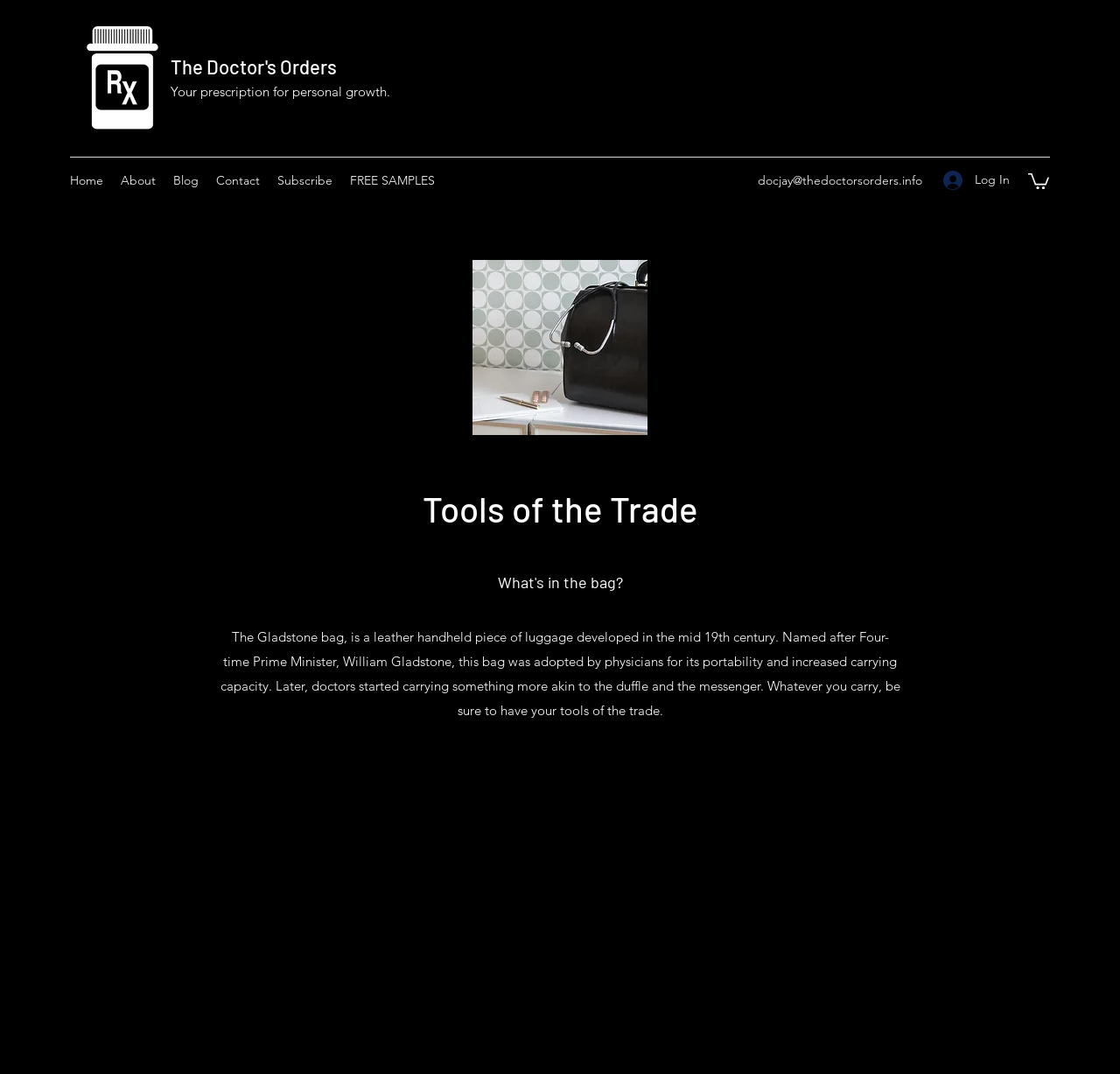Can you determine the bounding box coordinates of the area that needs to be clicked to fulfill the following instruction: "Read the article about 'The Process of Getting Teeth Implants'"?

None